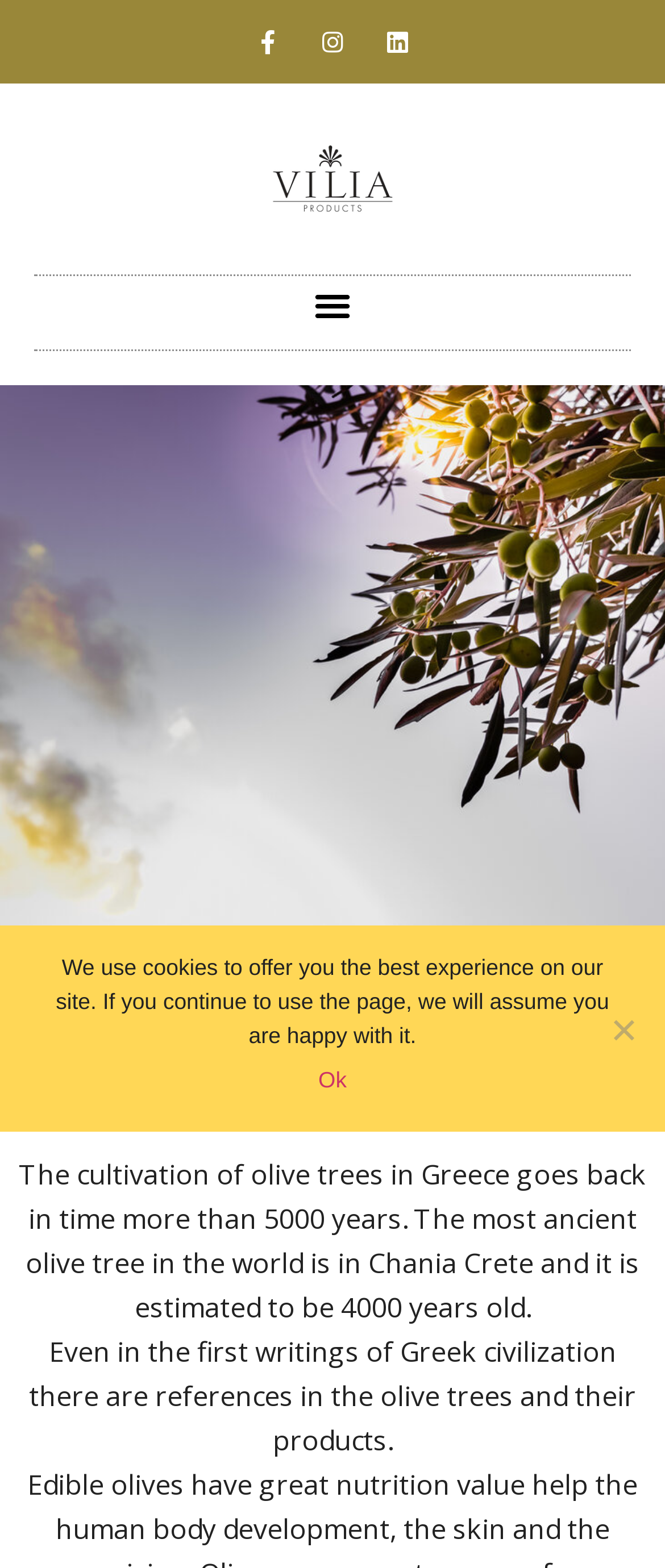Produce a meticulous description of the webpage.

The webpage is about Vilia Olives, a product of olive oil and honey. At the top, there are three social media links, Facebook, Instagram, and Linkedin, aligned horizontally. Next to them, there is a link to "vilia natural greek products" with an accompanying image. A "Menu Toggle" button is located nearby.

The main content of the webpage starts with a heading "Vilia Olives" at the top-left corner. Below it, there are two paragraphs of text. The first paragraph discusses the history of olive tree cultivation in Greece, mentioning that it dates back over 5000 years. The second paragraph references the importance of olive trees in ancient Greek civilization.

At the bottom of the page, there is a "Cookie Notice" dialog box. It contains a message explaining the use of cookies on the website and provides an "Ok" link to accept the terms. There is also a "No" option, but it is not a clickable link.